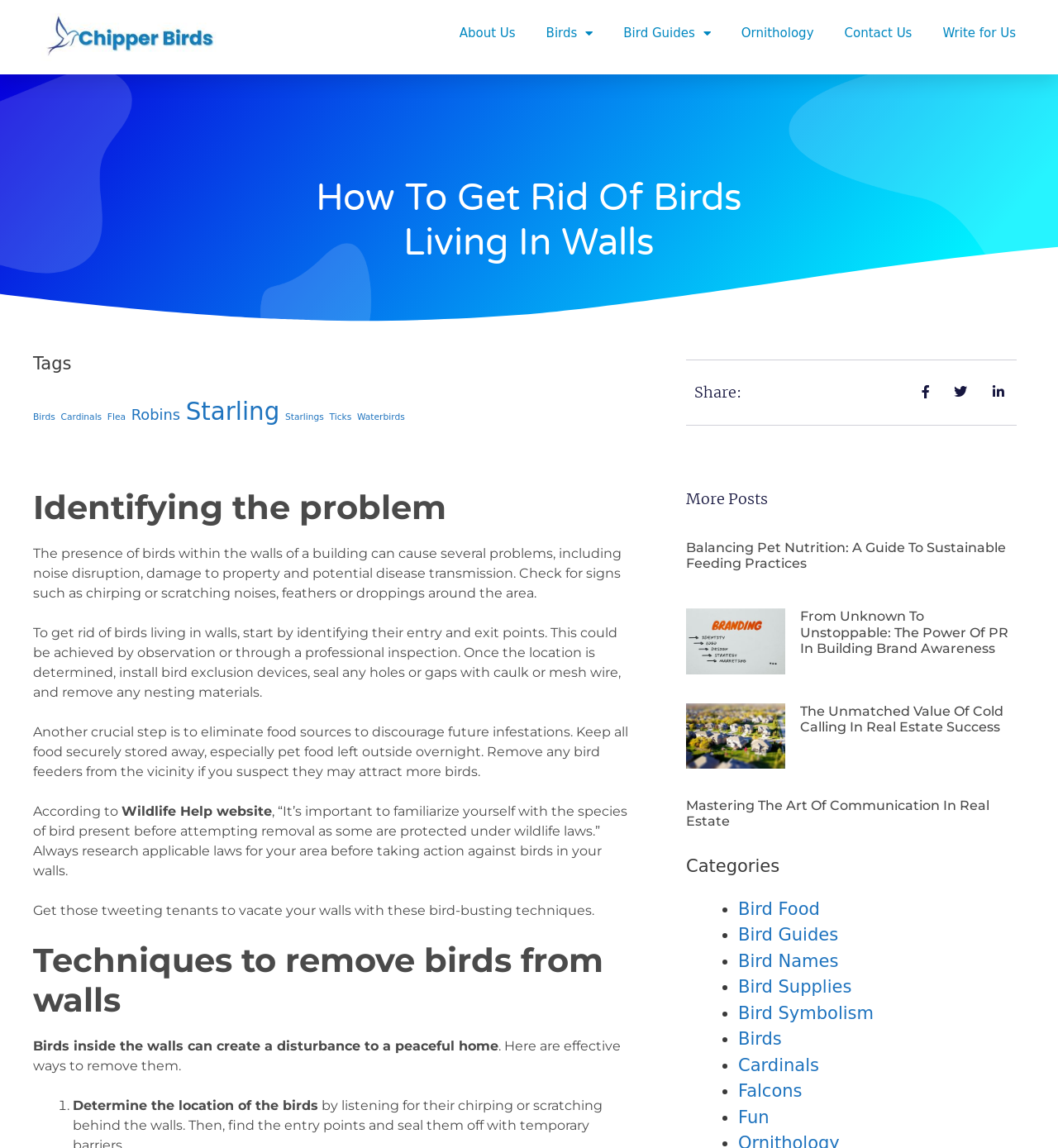Can you identify the bounding box coordinates of the clickable region needed to carry out this instruction: 'Read the article 'Balancing Pet Nutrition: A Guide To Sustainable Feeding Practices''? The coordinates should be four float numbers within the range of 0 to 1, stated as [left, top, right, bottom].

[0.648, 0.47, 0.951, 0.498]